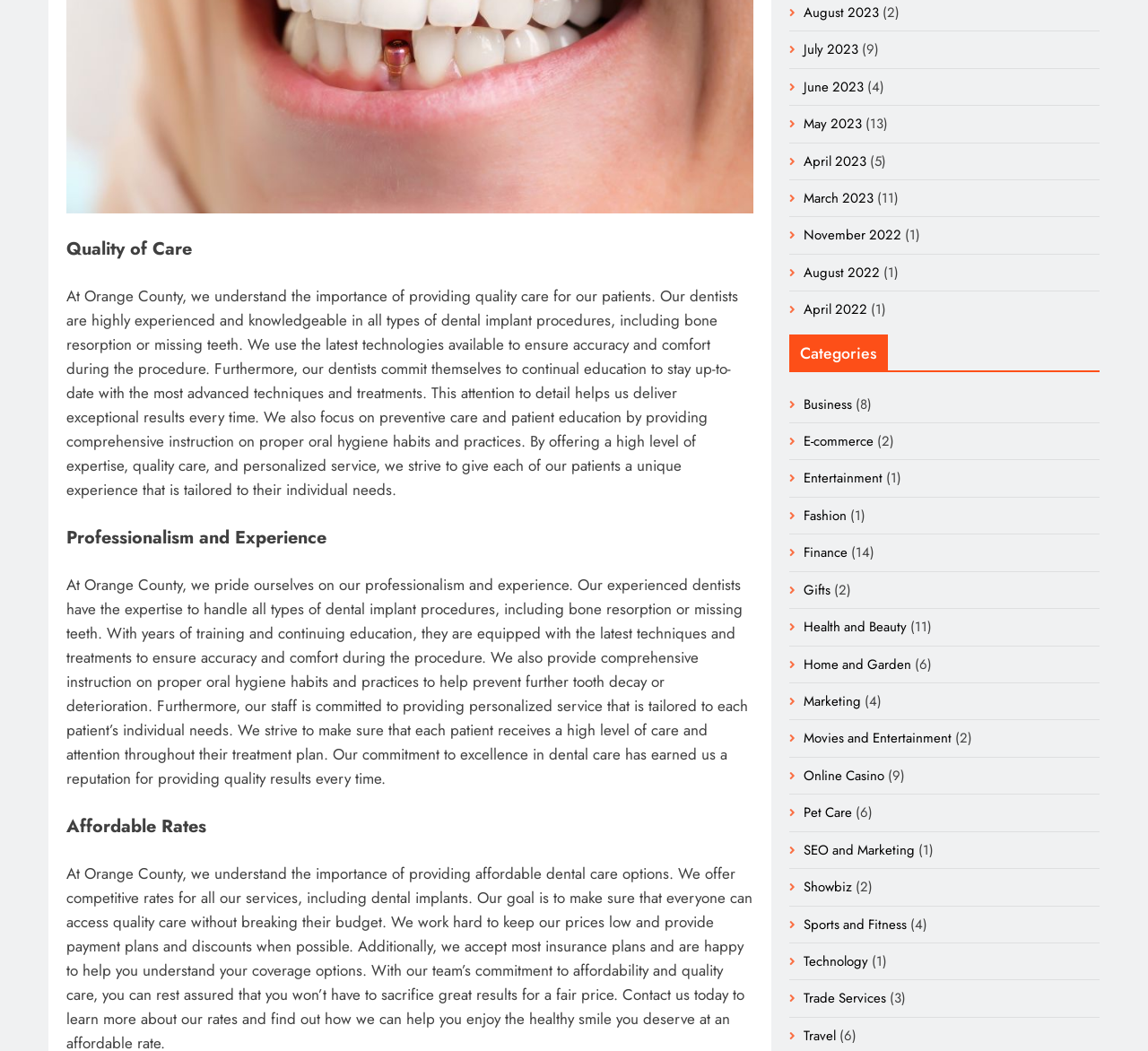Please indicate the bounding box coordinates for the clickable area to complete the following task: "Share the post". The coordinates should be specified as four float numbers between 0 and 1, i.e., [left, top, right, bottom].

None